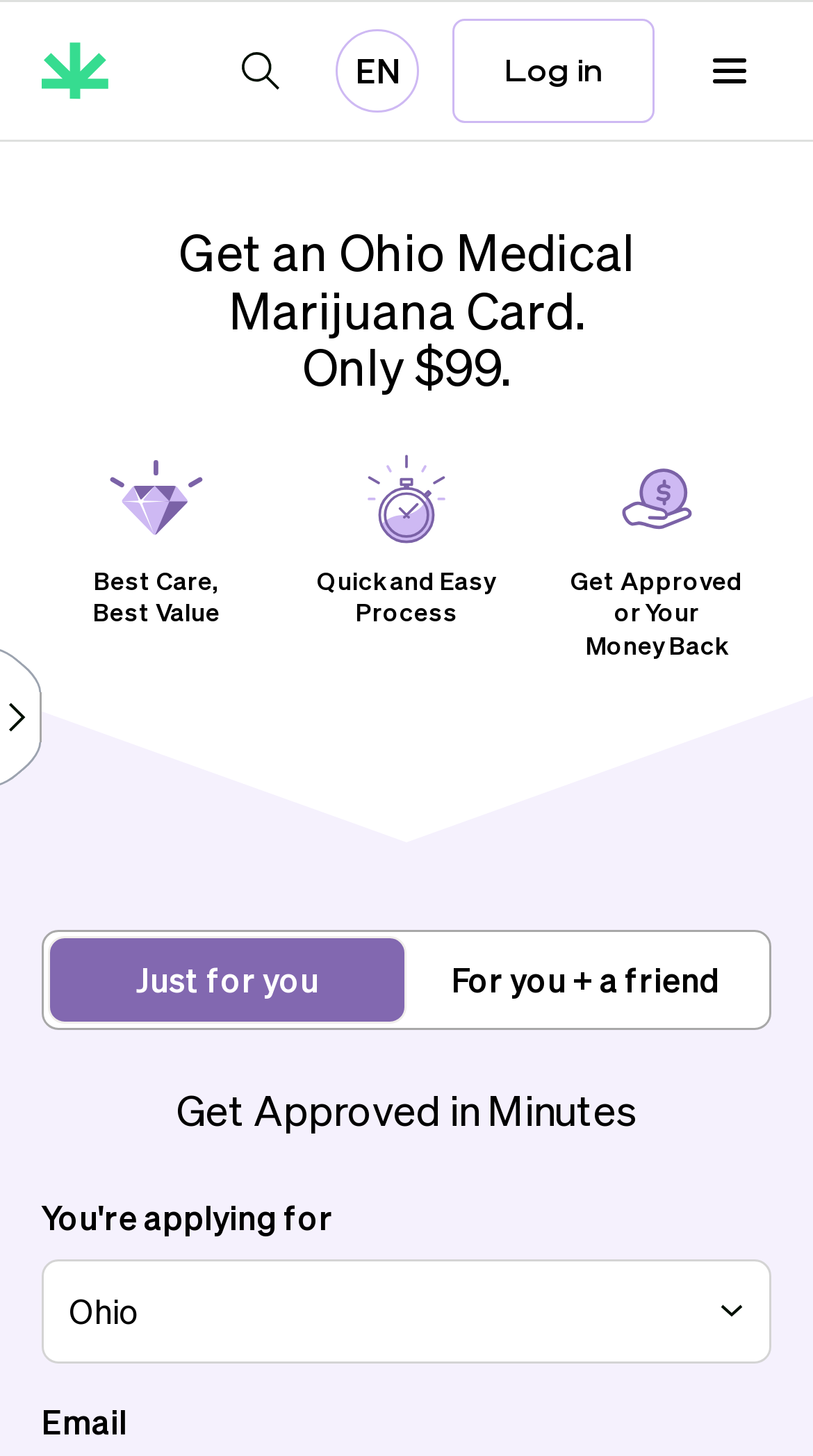What is the price of getting a medical marijuana card?
Provide a detailed answer to the question, using the image to inform your response.

The webpage explicitly states that users can get a medical marijuana card online or renew an existing one for $99. This information is provided in the meta description and also on the webpage content.